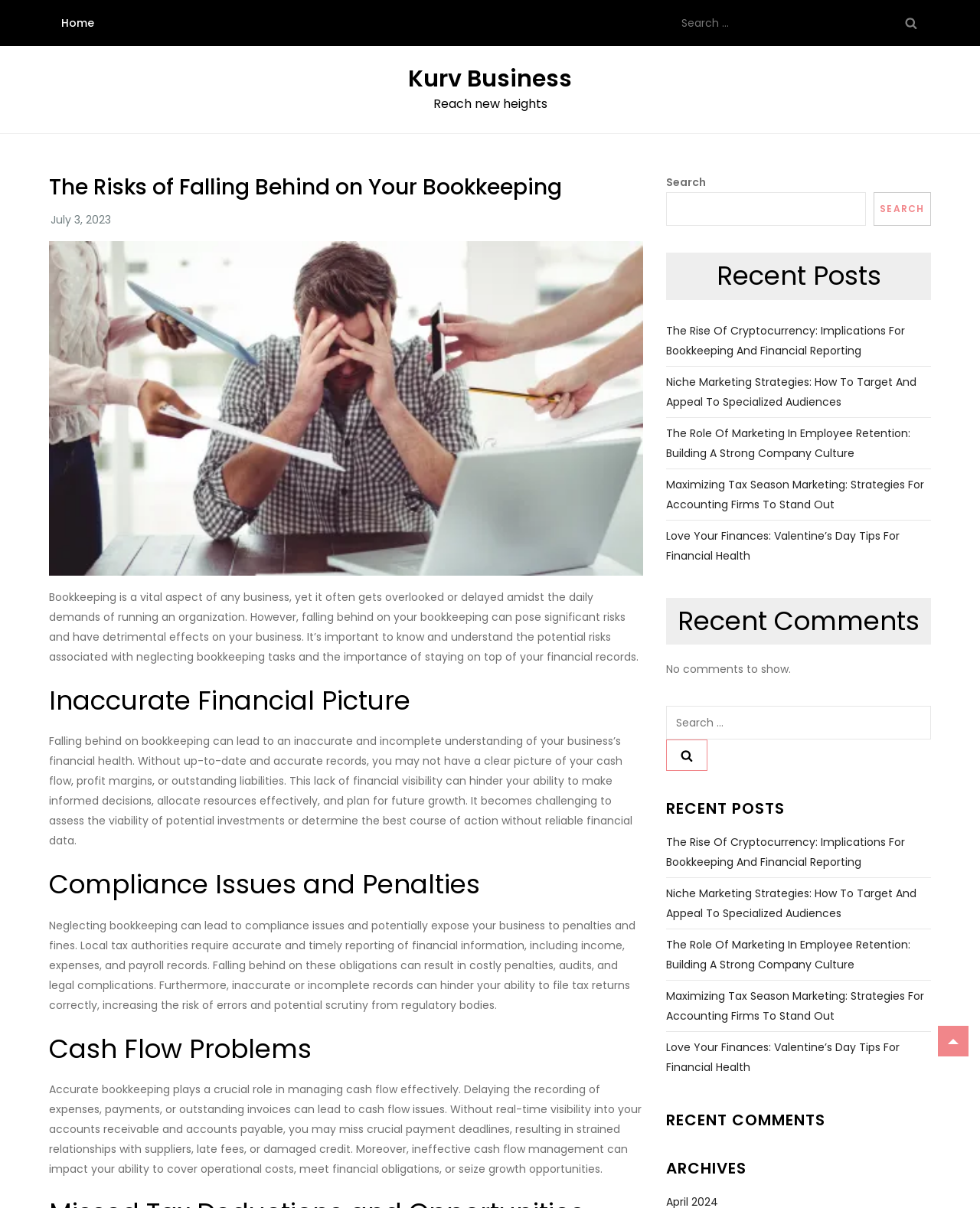Offer an extensive depiction of the webpage and its key elements.

This webpage is about the risks of falling behind on bookkeeping for businesses. At the top, there is a navigation bar with links to "Home" and "Kurv Business", as well as a search bar with a magnifying glass icon. Below the navigation bar, there is a header section with the title "The Risks of Falling Behind on Your Bookkeeping" and a subtitle "Reach new heights". 

On the left side of the page, there is a main content section that discusses the importance of bookkeeping and the risks of neglecting it. The content is divided into four sections with headings: "Inaccurate Financial Picture", "Compliance Issues and Penalties", "Cash Flow Problems", and each section explains the potential consequences of falling behind on bookkeeping.

On the right side of the page, there is a sidebar with several sections. The top section is a search bar with a label "Search for:". Below the search bar, there is a section titled "Recent Posts" that lists five article links with titles related to bookkeeping and finance. Underneath the "Recent Posts" section, there is a section titled "Recent Comments" that currently shows no comments. Further down, there is another search bar and a section titled "RECENT POSTS" that lists the same five article links as before. At the bottom of the sidebar, there are sections titled "RECENT COMMENTS" and "ARCHIVES".